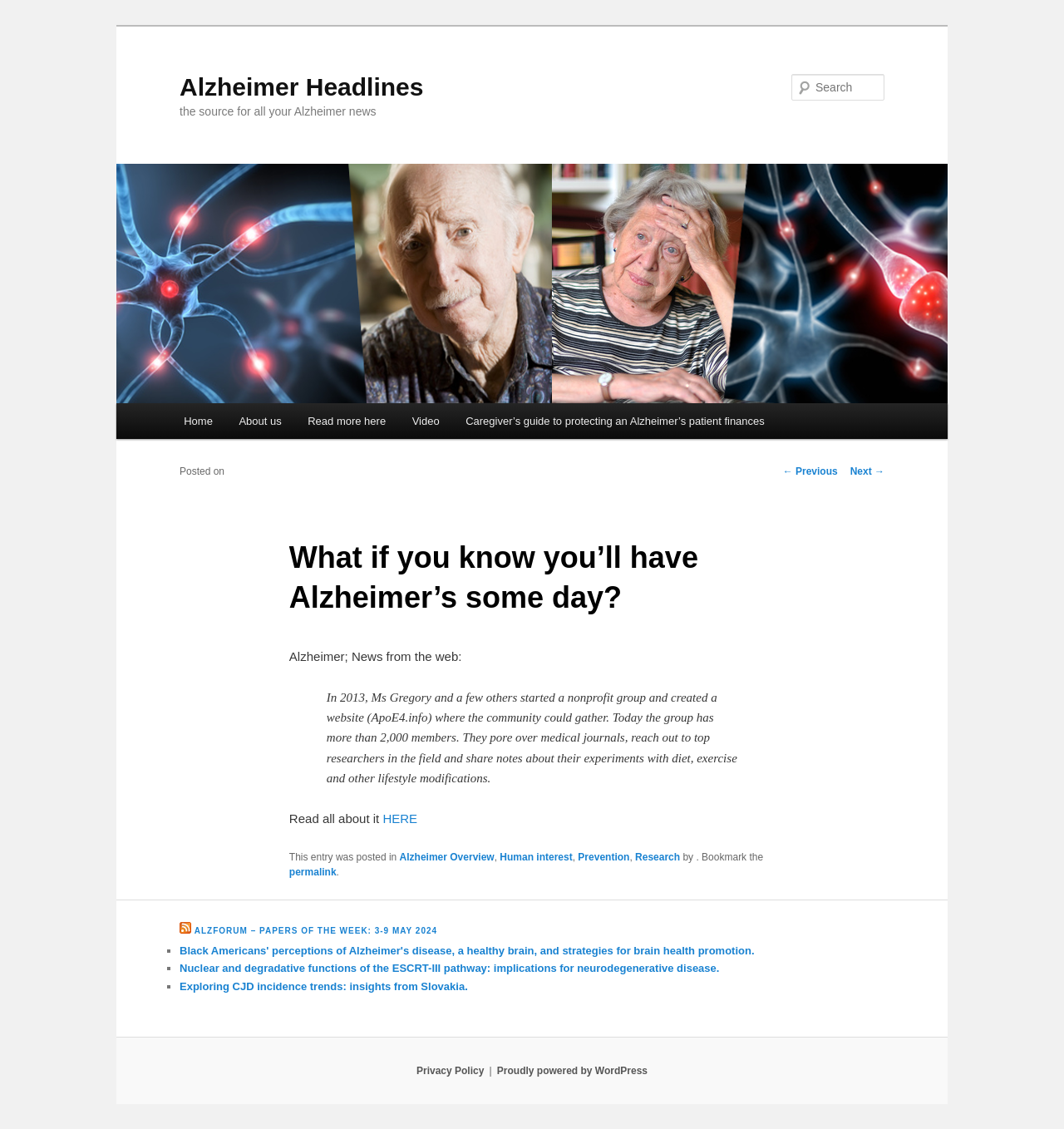Provide the bounding box coordinates for the specified HTML element described in this description: "parent_node: Search name="s" placeholder="Search"". The coordinates should be four float numbers ranging from 0 to 1, in the format [left, top, right, bottom].

[0.744, 0.066, 0.831, 0.089]